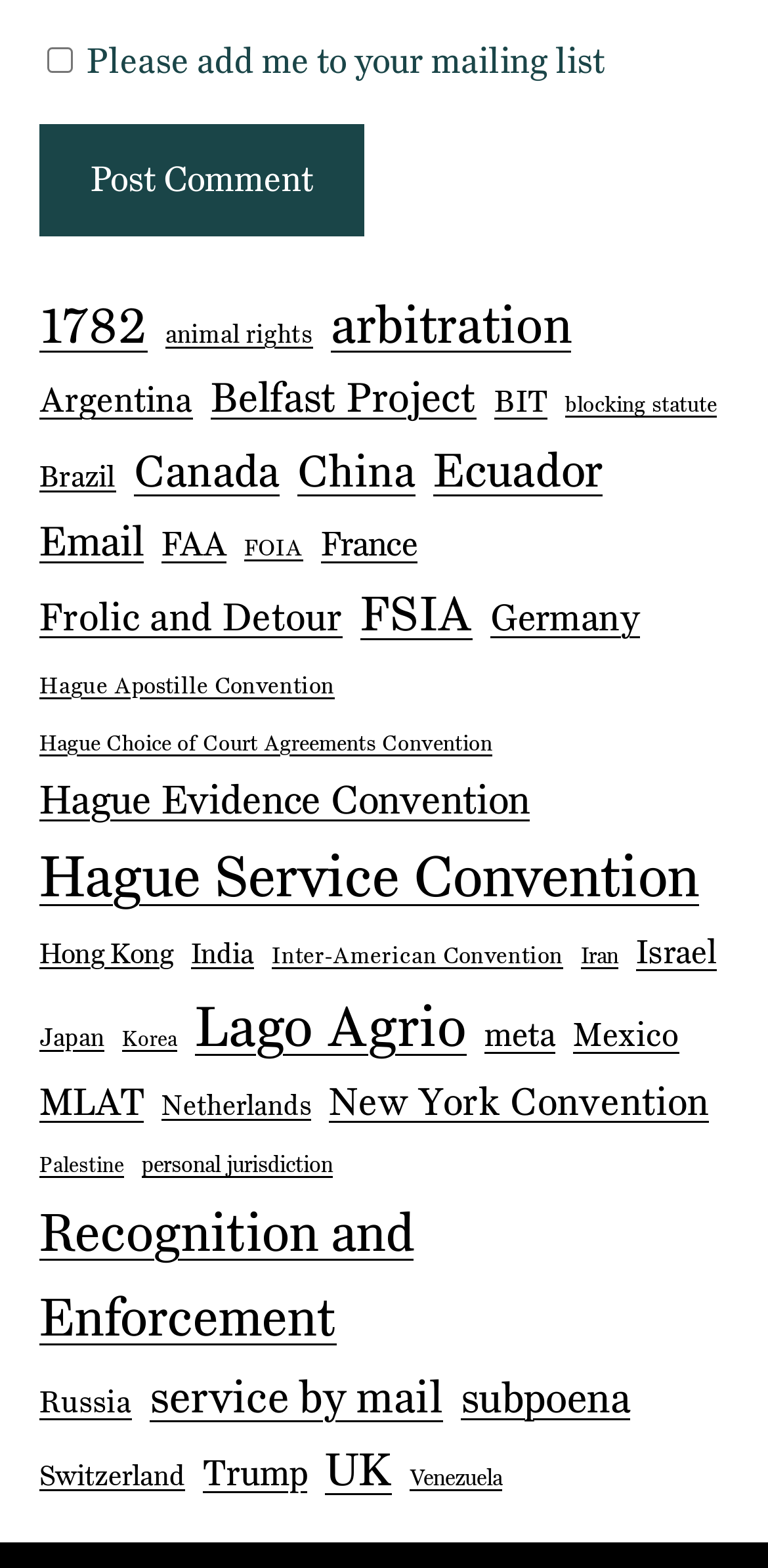Use a single word or phrase to respond to the question:
How many links are on the webpage?

145